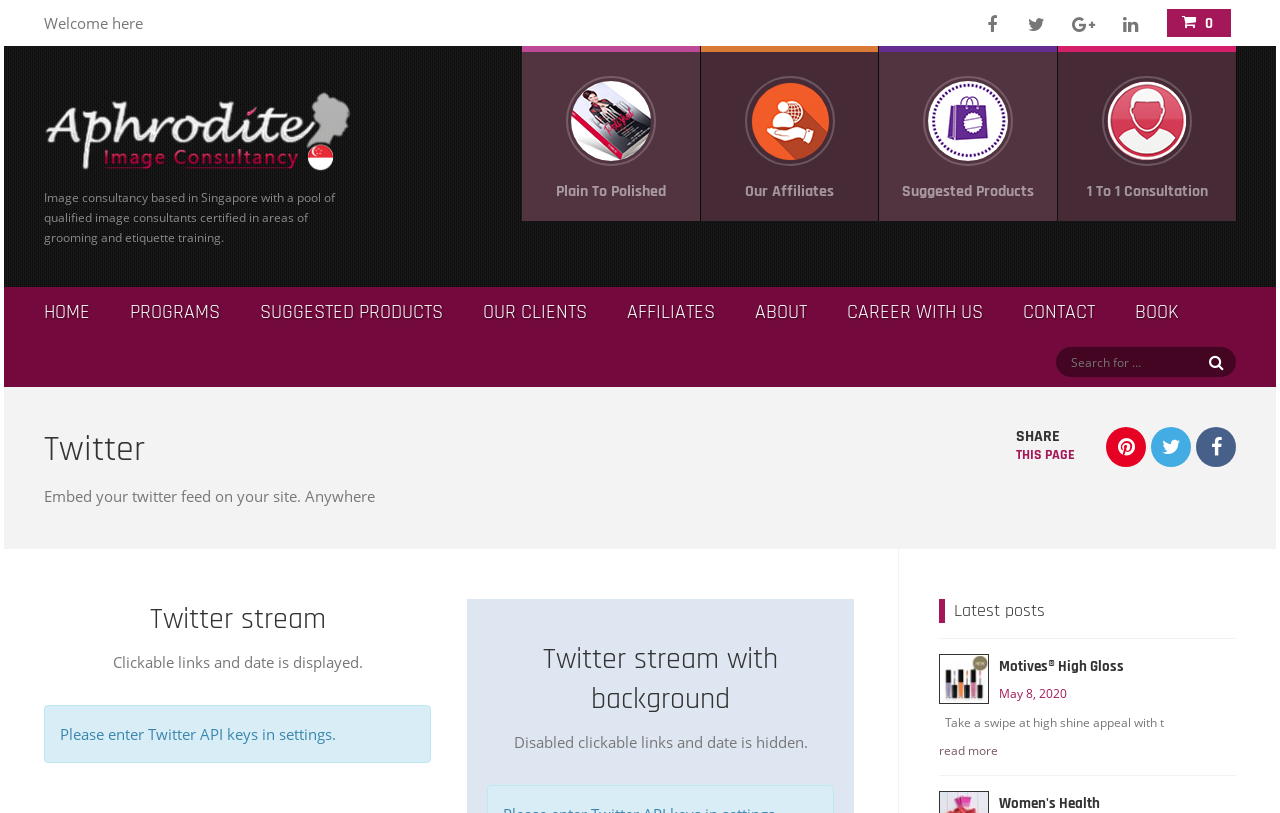Identify the bounding box coordinates for the element you need to click to achieve the following task: "View Plain To Polished". Provide the bounding box coordinates as four float numbers between 0 and 1, in the form [left, top, right, bottom].

[0.408, 0.057, 0.547, 0.272]